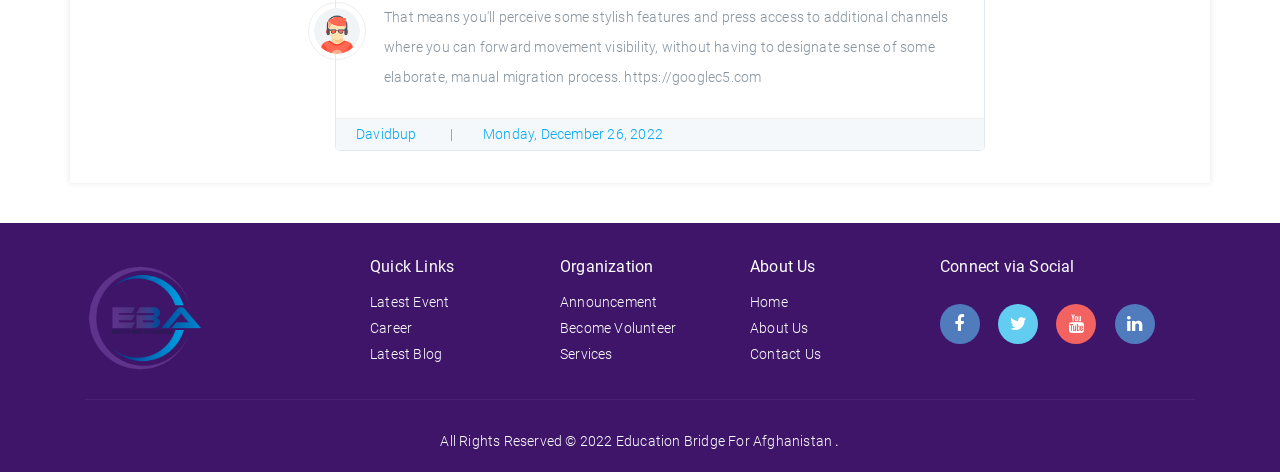Find the bounding box coordinates for the area that should be clicked to accomplish the instruction: "Go to Affiliates page".

None